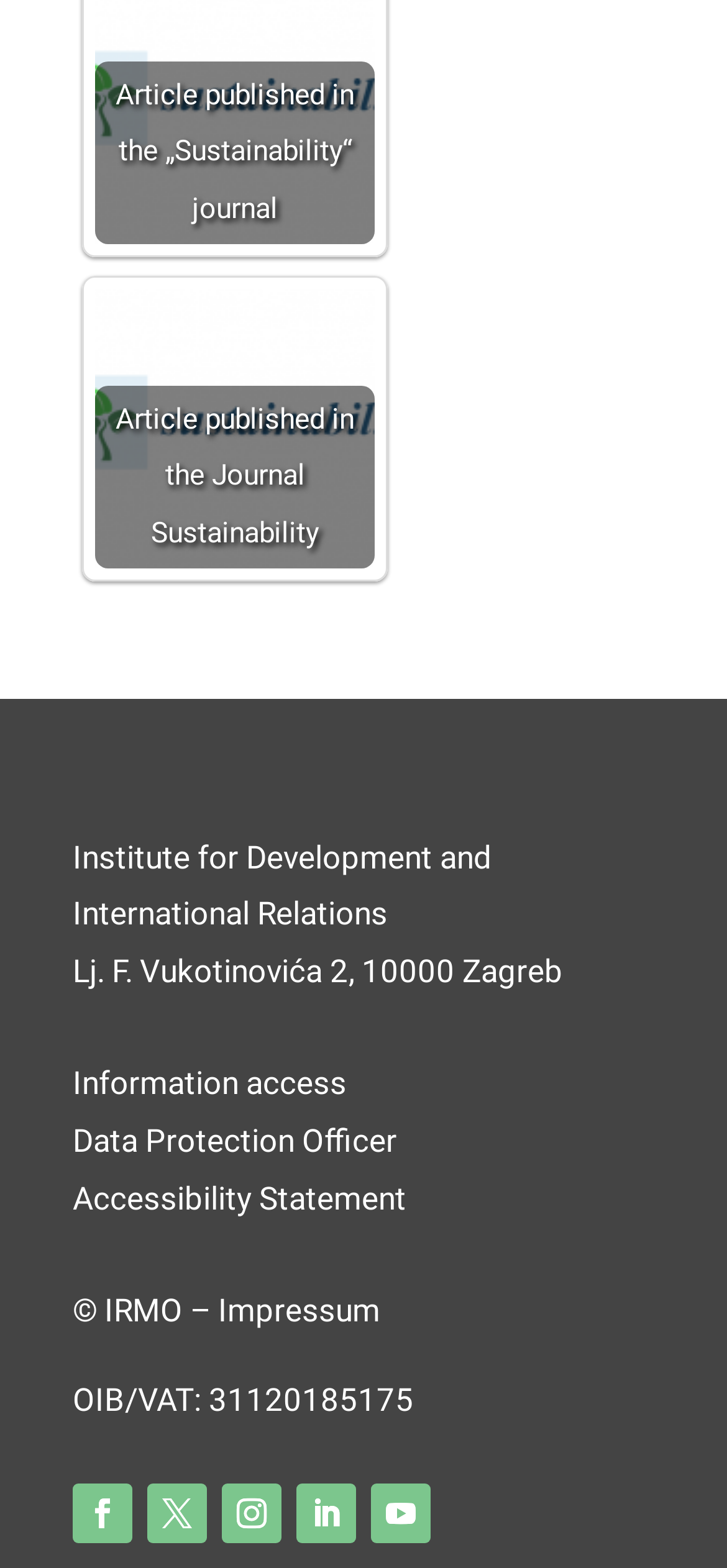Using the description "Follow", predict the bounding box of the relevant HTML element.

[0.305, 0.947, 0.387, 0.985]